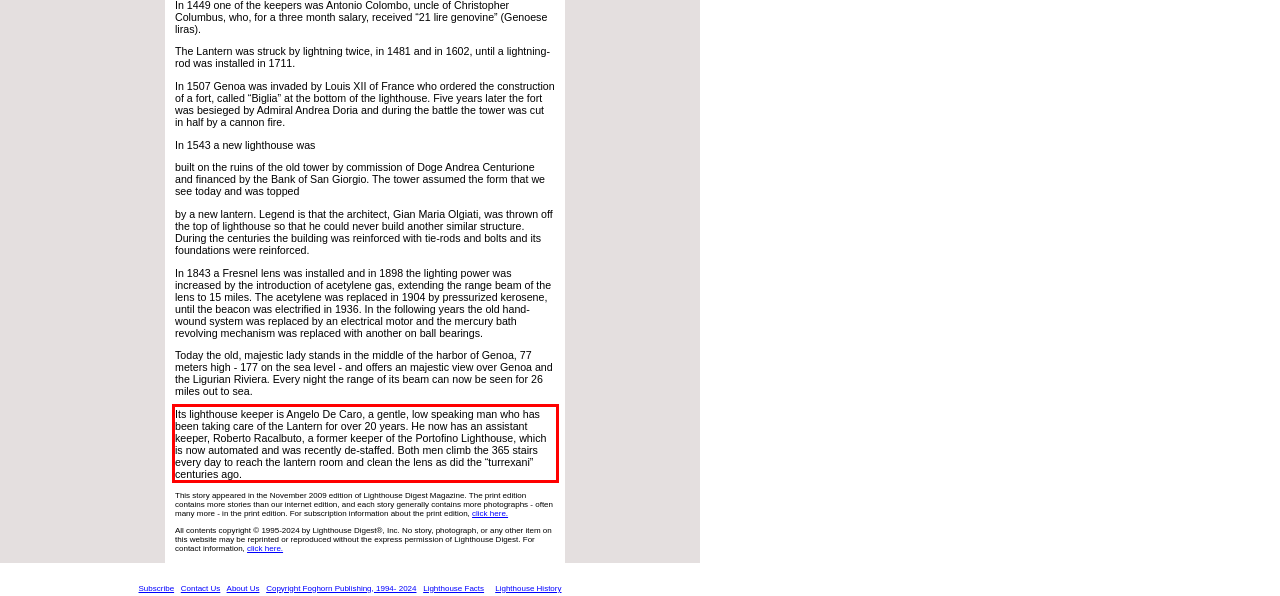Please extract the text content from the UI element enclosed by the red rectangle in the screenshot.

Its lighthouse keeper is Angelo De Caro, a gentle, low speaking man who has been taking care of the Lantern for over 20 years. He now has an assistant keeper, Roberto Racalbuto, a former keeper of the Portofino Lighthouse, which is now automated and was recently de-staffed. Both men climb the 365 stairs every day to reach the lantern room and clean the lens as did the “turrexani” centuries ago.